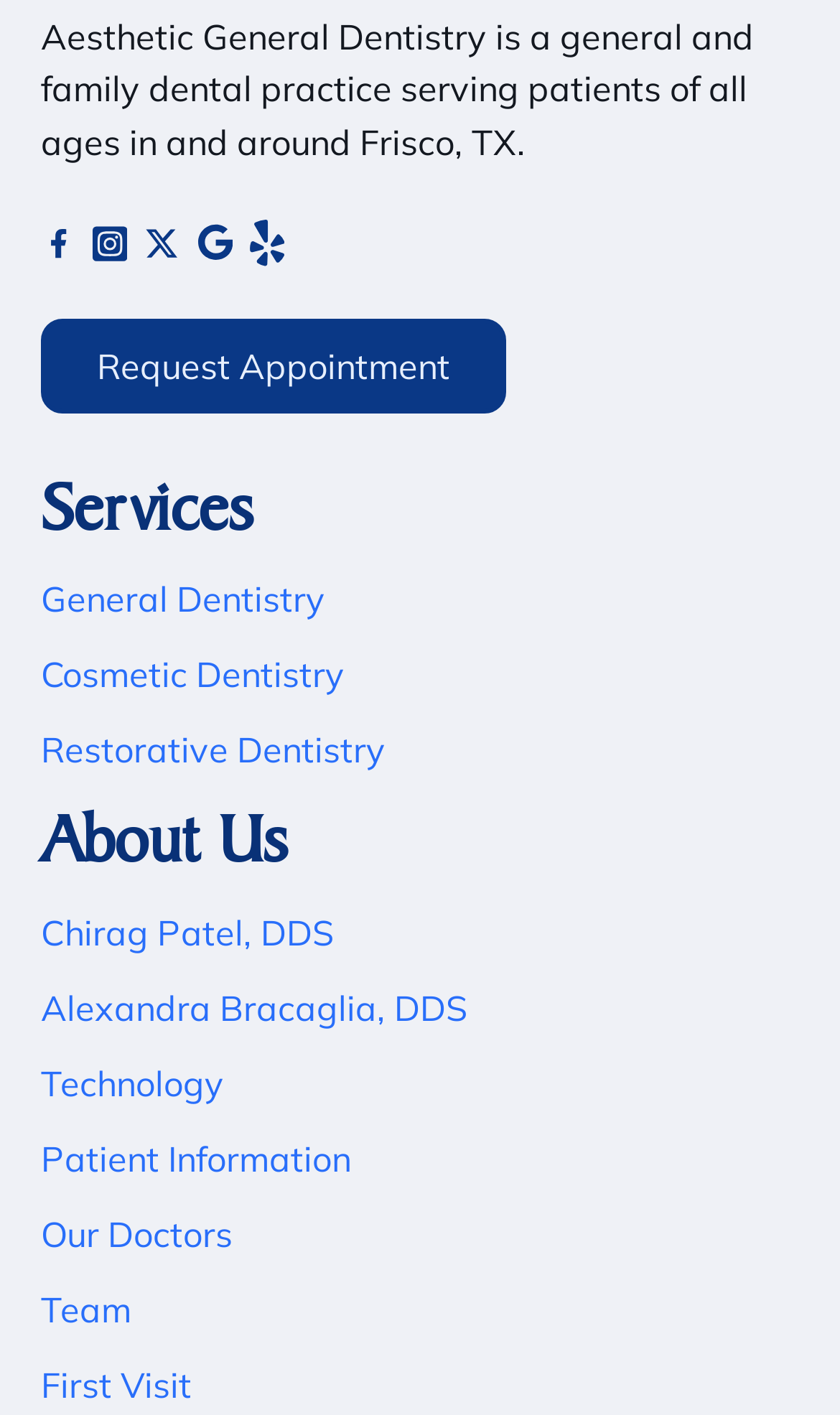How many doctors are listed?
Look at the image and provide a short answer using one word or a phrase.

2